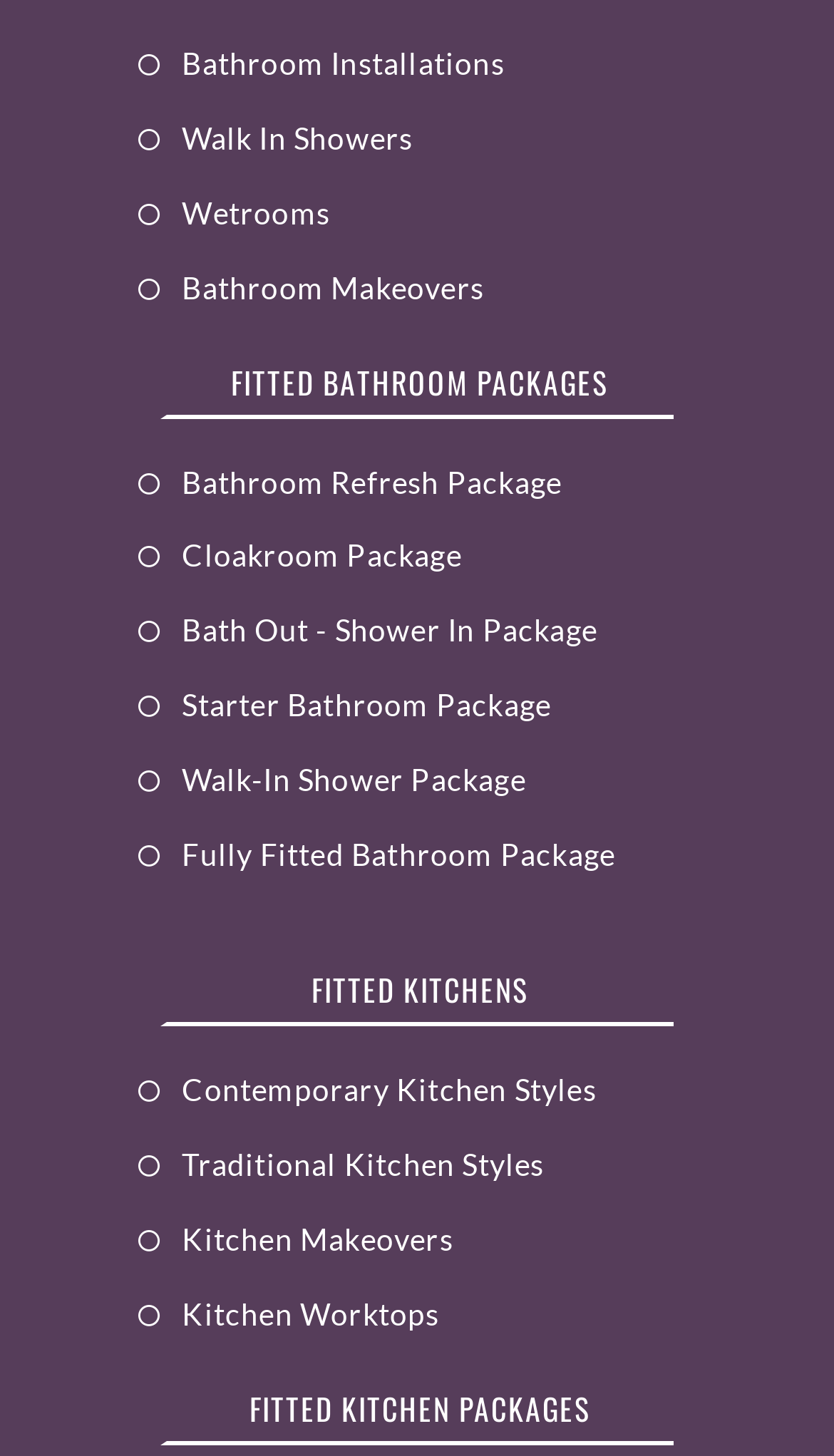How many bathroom installation packages are available?
Carefully analyze the image and provide a detailed answer to the question.

By examining the webpage, I found a section labeled 'FITTED BATHROOM PACKAGES' which lists 9 different packages, including 'Bathroom Refresh Package', 'Cloakroom Package', and 'Fully Fitted Bathroom Package', among others.